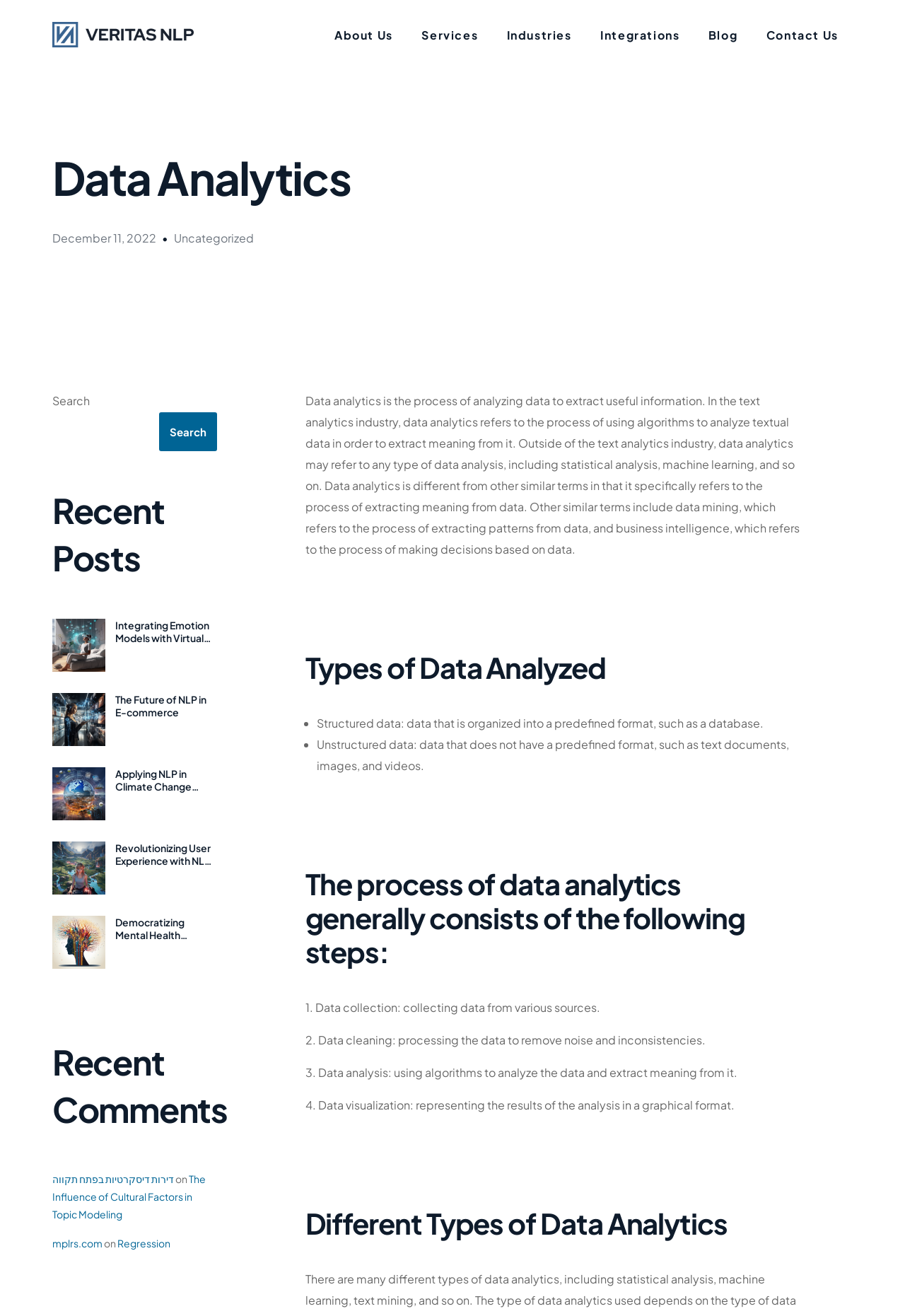Highlight the bounding box coordinates of the element that should be clicked to carry out the following instruction: "Read the 'Data Analytics' heading". The coordinates must be given as four float numbers ranging from 0 to 1, i.e., [left, top, right, bottom].

[0.058, 0.111, 0.721, 0.159]